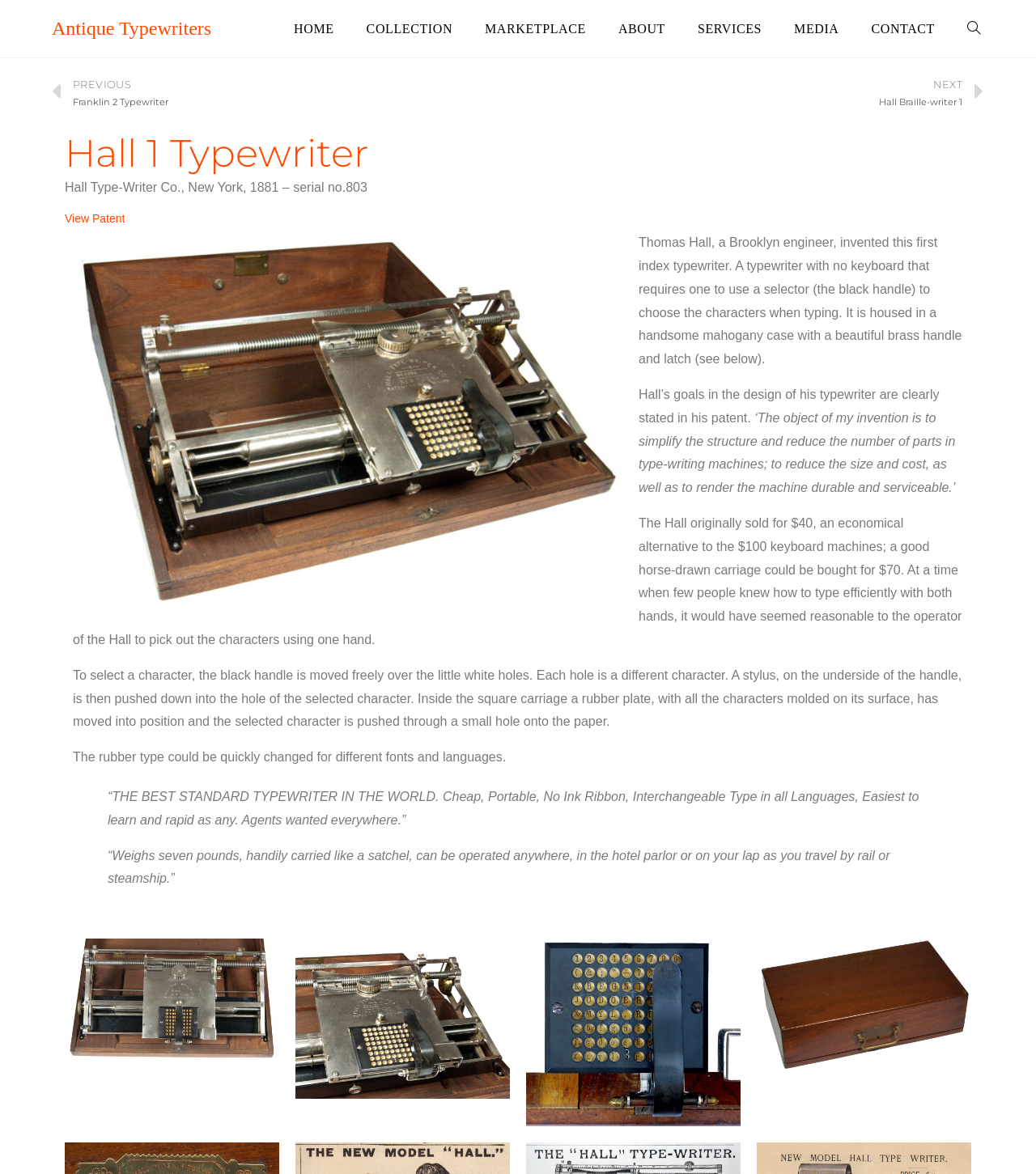Find the bounding box coordinates of the element's region that should be clicked in order to follow the given instruction: "View the patent of Hall 1 Typewriter". The coordinates should consist of four float numbers between 0 and 1, i.e., [left, top, right, bottom].

[0.062, 0.181, 0.121, 0.192]